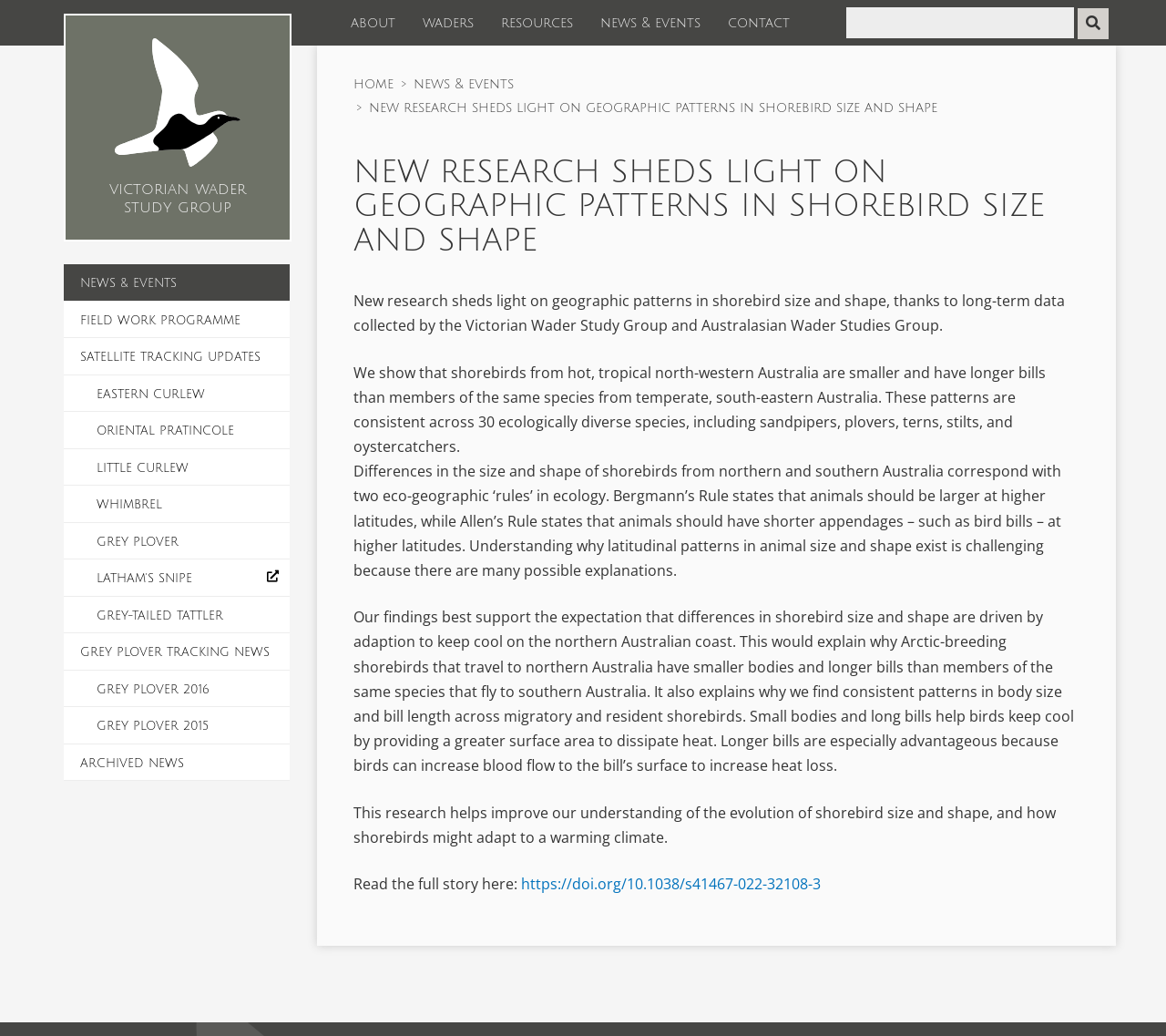Kindly provide the bounding box coordinates of the section you need to click on to fulfill the given instruction: "Learn about the Eastern Curlew".

[0.055, 0.362, 0.248, 0.398]